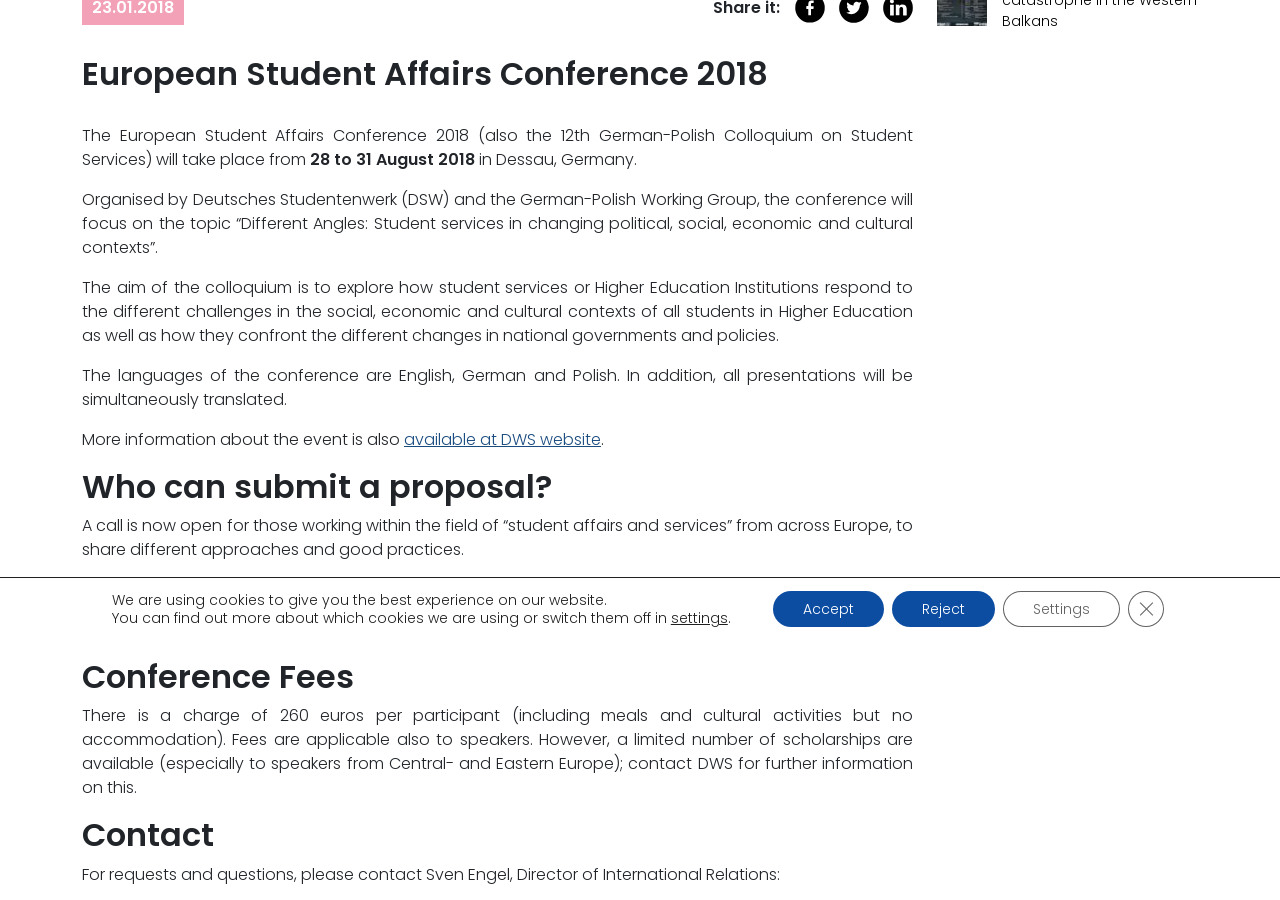Using the description: "available at DWS website", identify the bounding box of the corresponding UI element in the screenshot.

[0.316, 0.475, 0.47, 0.501]